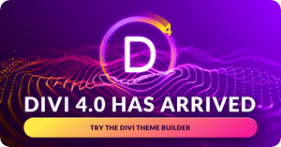Based on what you see in the screenshot, provide a thorough answer to this question: What is the purpose of the colorful button?

The colorful button is placed below the central logo and bold text, and its purpose is to invite users to 'TRY THE DIVI THEME BUILDER', which suggests that it is a call-to-action to explore the new features and capabilities of the Divi theme builder.